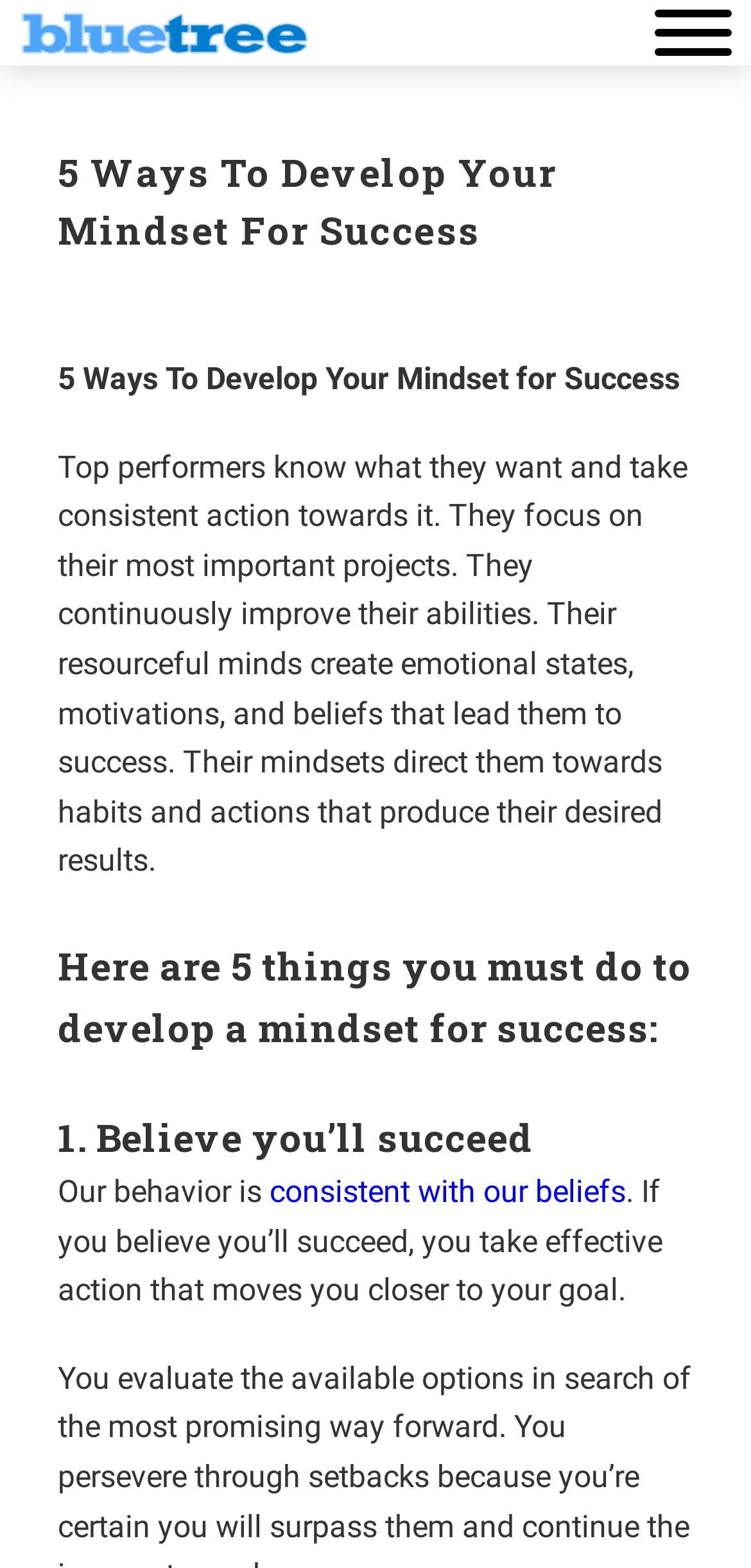Please reply with a single word or brief phrase to the question: 
What is the main topic of this webpage?

Developing mindset for success